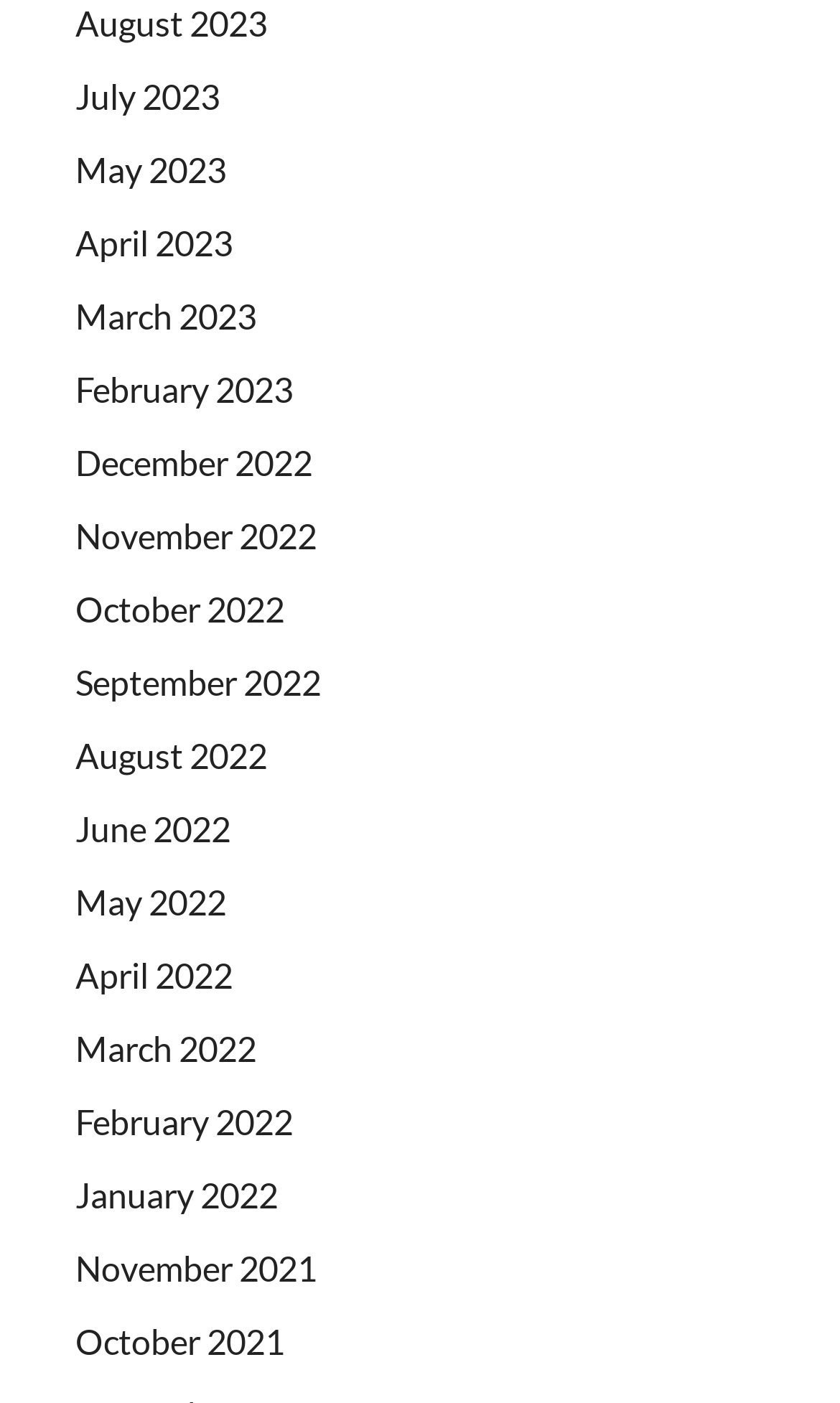What is the earliest month listed?
Based on the image, give a one-word or short phrase answer.

November 2021